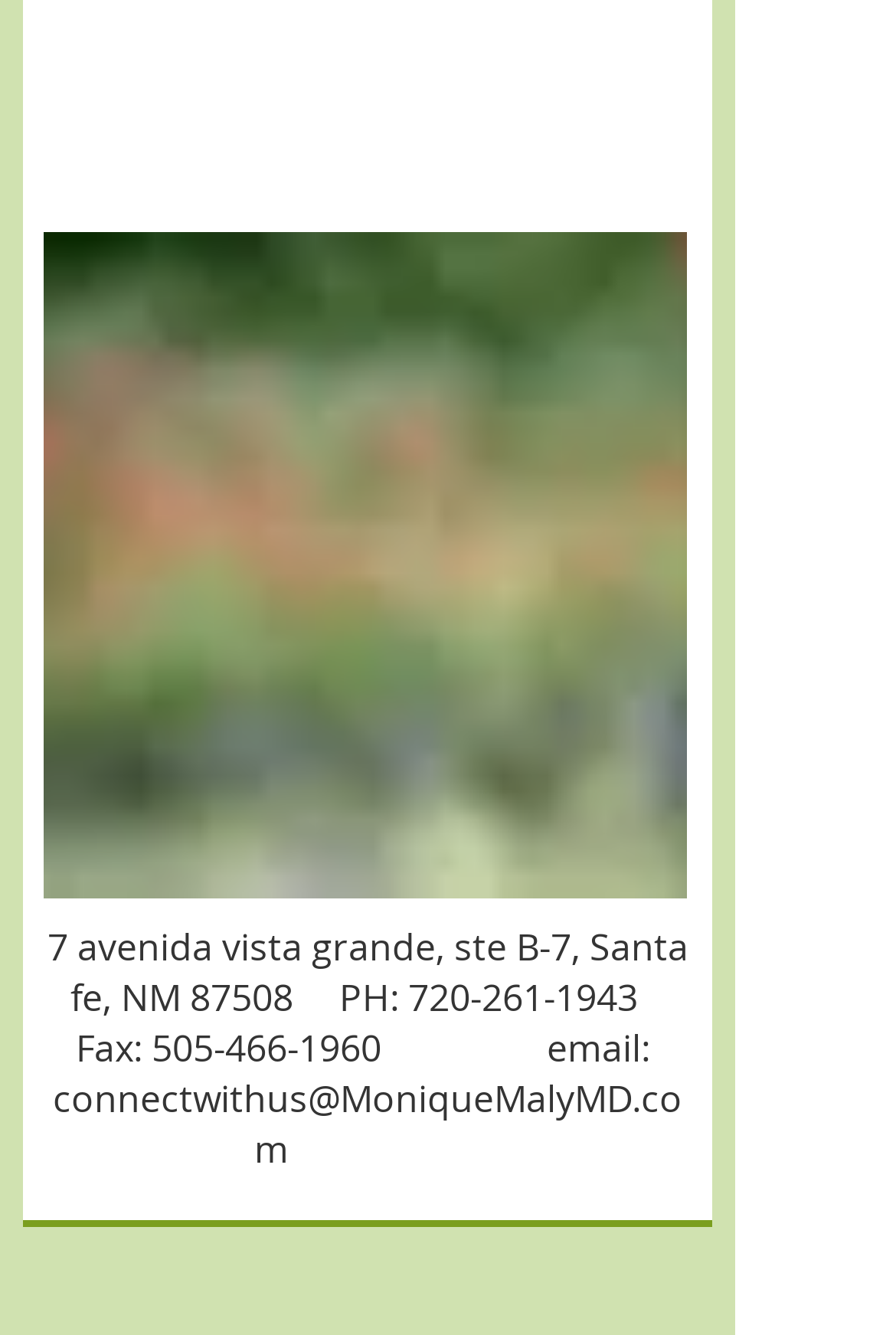Bounding box coordinates are specified in the format (top-left x, top-left y, bottom-right x, bottom-right y). All values are floating point numbers bounded between 0 and 1. Please provide the bounding box coordinate of the region this sentence describes: 505-466-1960

[0.169, 0.766, 0.426, 0.804]